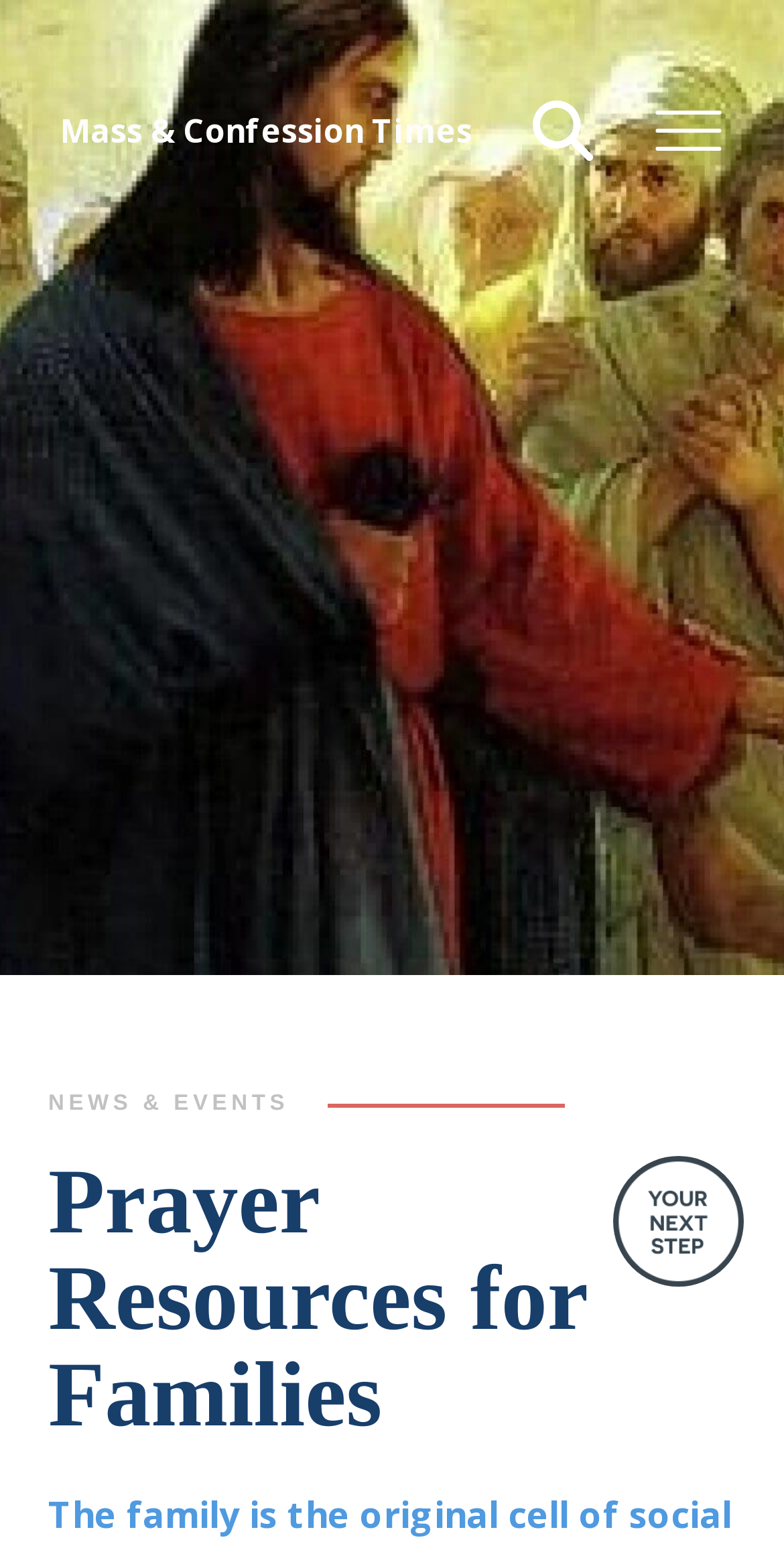Find the bounding box coordinates of the clickable element required to execute the following instruction: "Explore Prayer Resources". Provide the coordinates as four float numbers between 0 and 1, i.e., [left, top, right, bottom].

[0.082, 0.278, 0.918, 0.352]